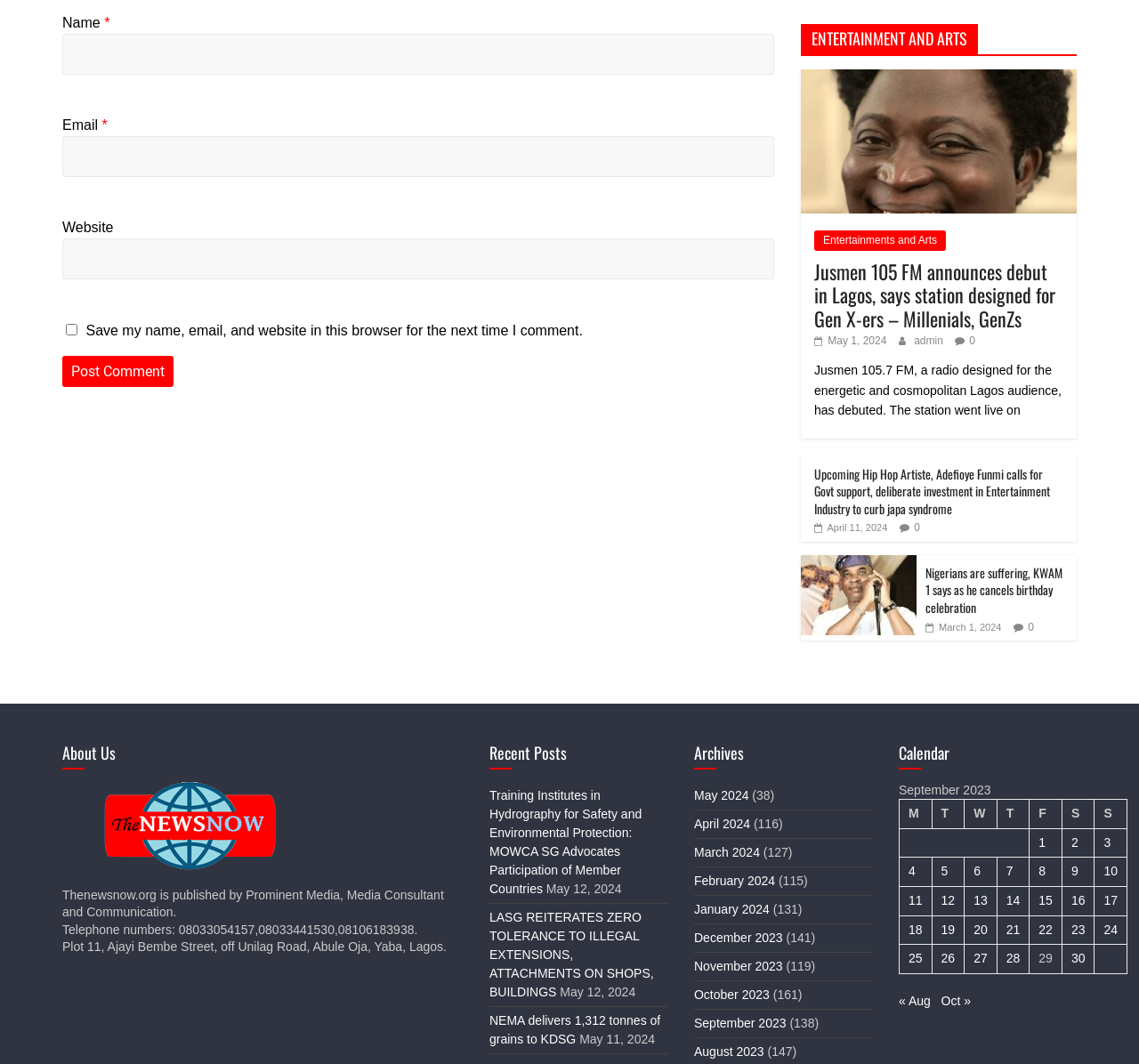Please identify the bounding box coordinates of the clickable area that will allow you to execute the instruction: "View the 'About Us' page".

[0.055, 0.699, 0.406, 0.722]